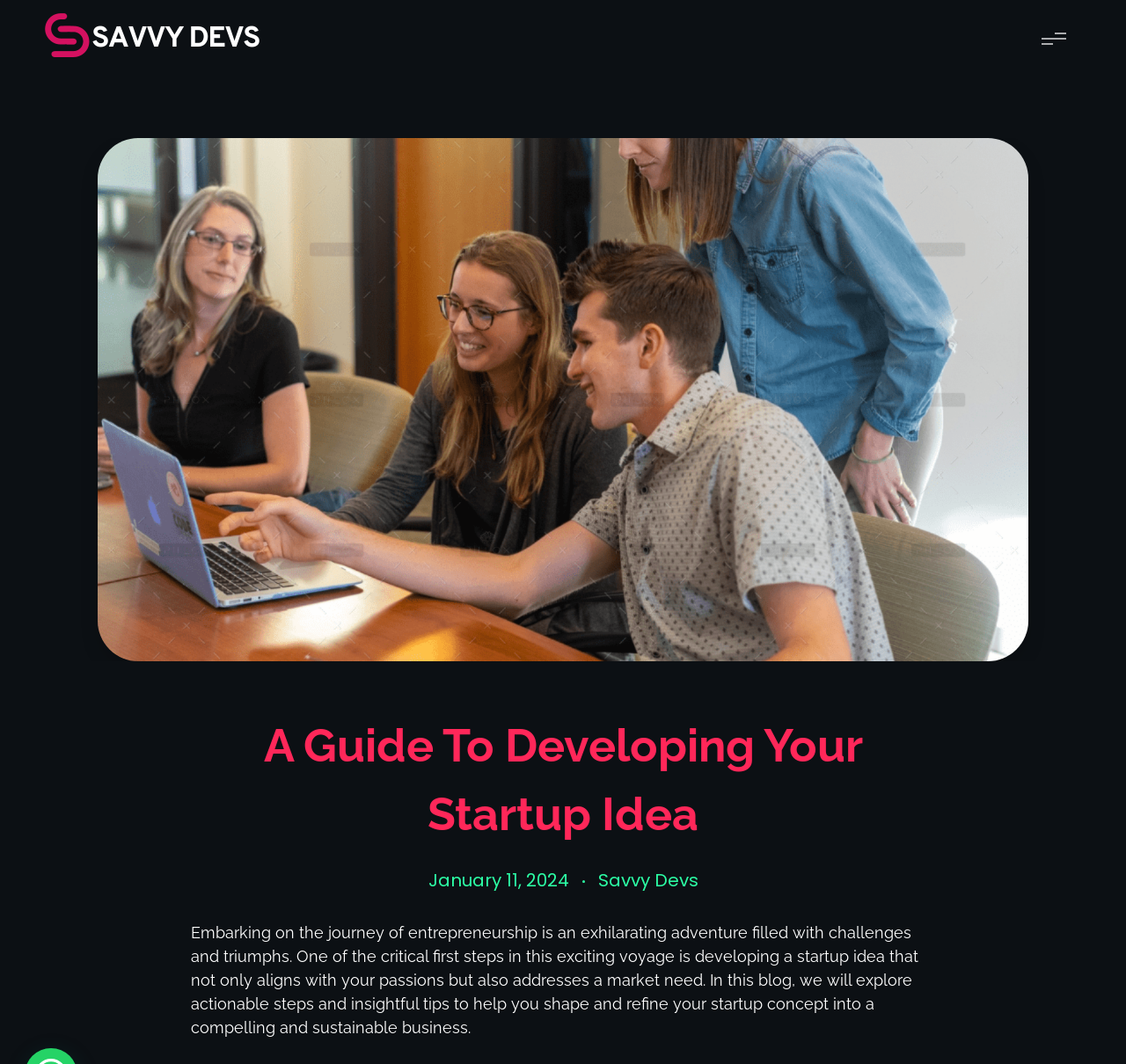What is the purpose of the blog post?
Give a detailed response to the question by analyzing the screenshot.

The purpose of the blog post can be inferred from the introductory paragraph, which states that the blog post will explore actionable steps and insightful tips to help shape and refine a startup concept into a compelling and sustainable business.